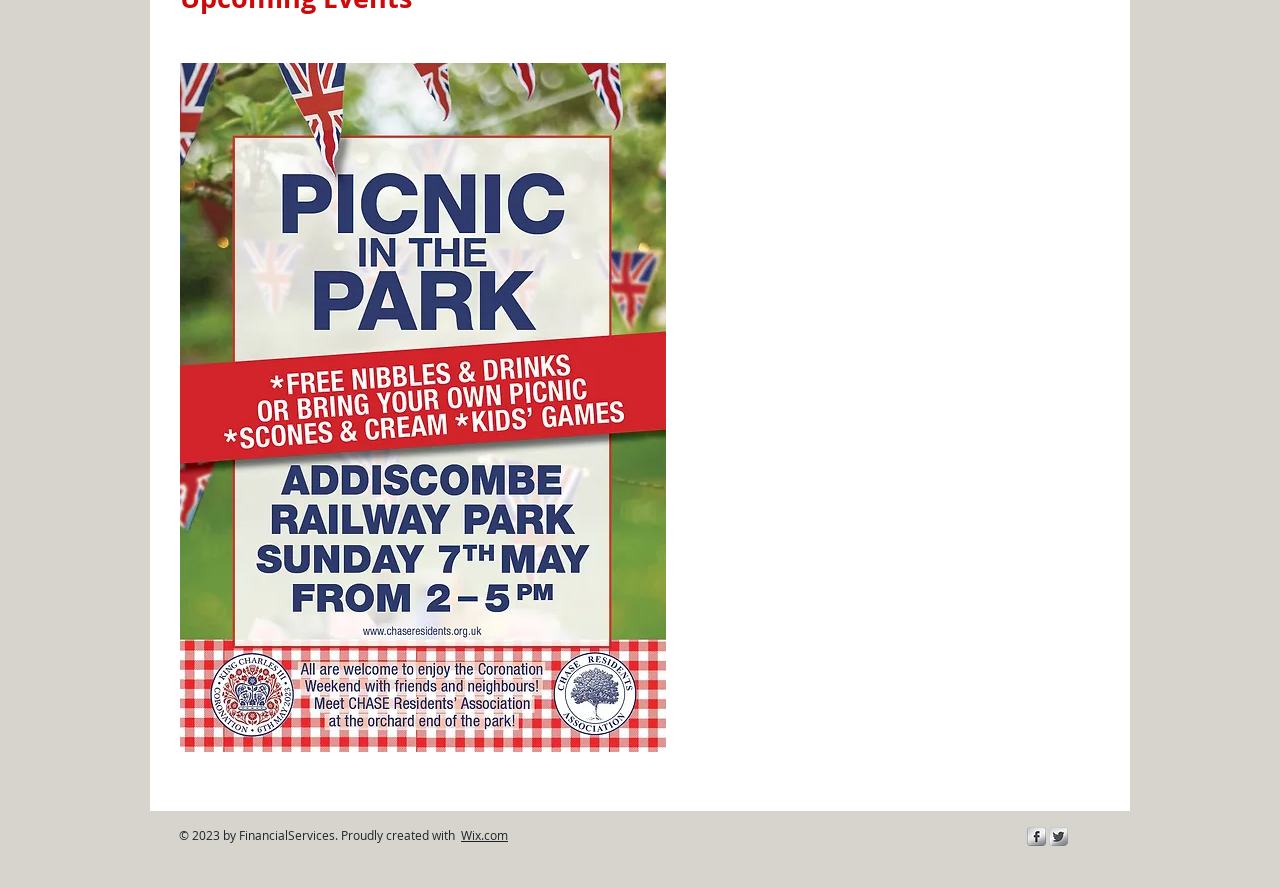Given the following UI element description: "Wix.com", find the bounding box coordinates in the webpage screenshot.

[0.36, 0.931, 0.397, 0.949]